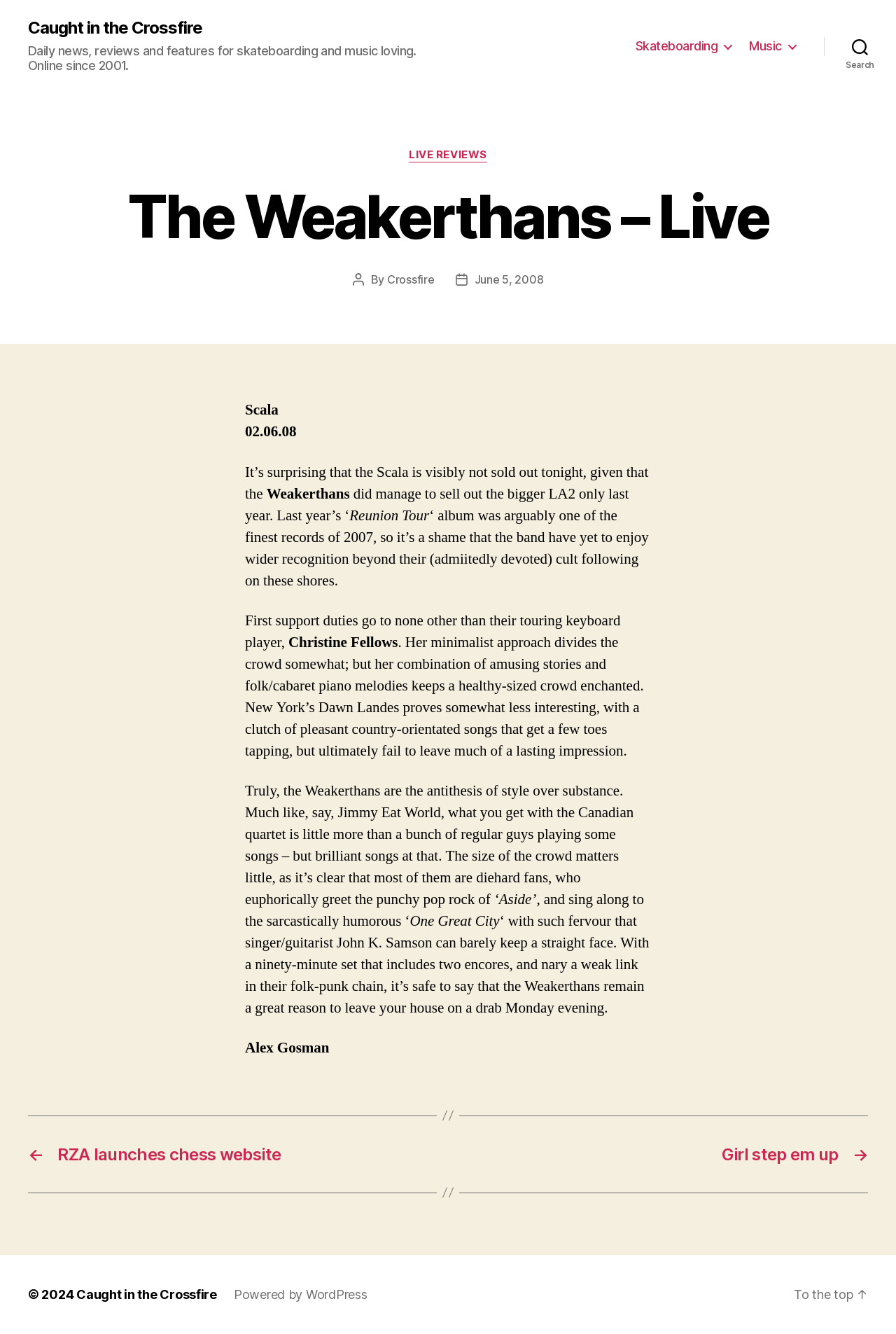Identify and provide the text content of the webpage's primary headline.

The Weakerthans – Live